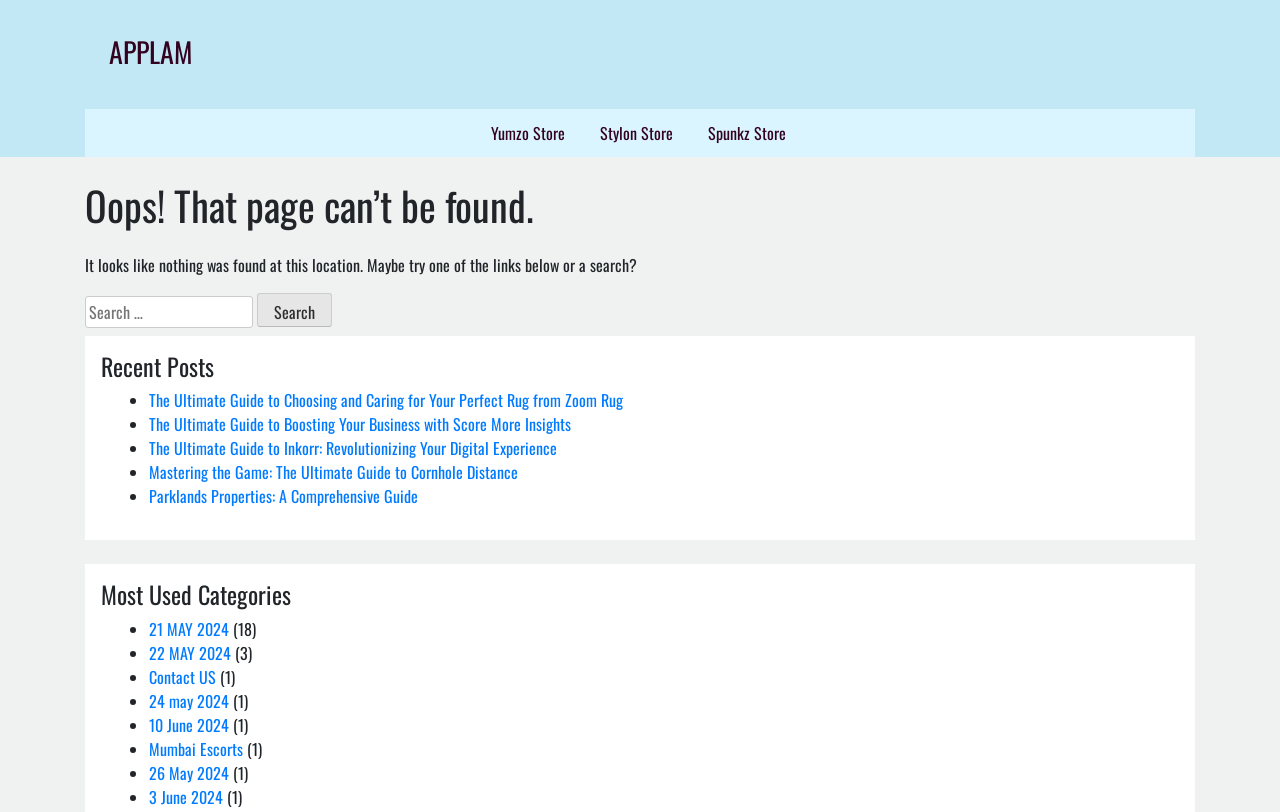What is the error message displayed on the page?
Please answer the question with a detailed and comprehensive explanation.

The error message is displayed in a heading element with the text 'Oops! That page can’t be found.' which is a child of the HeaderAsNonLandmark element.